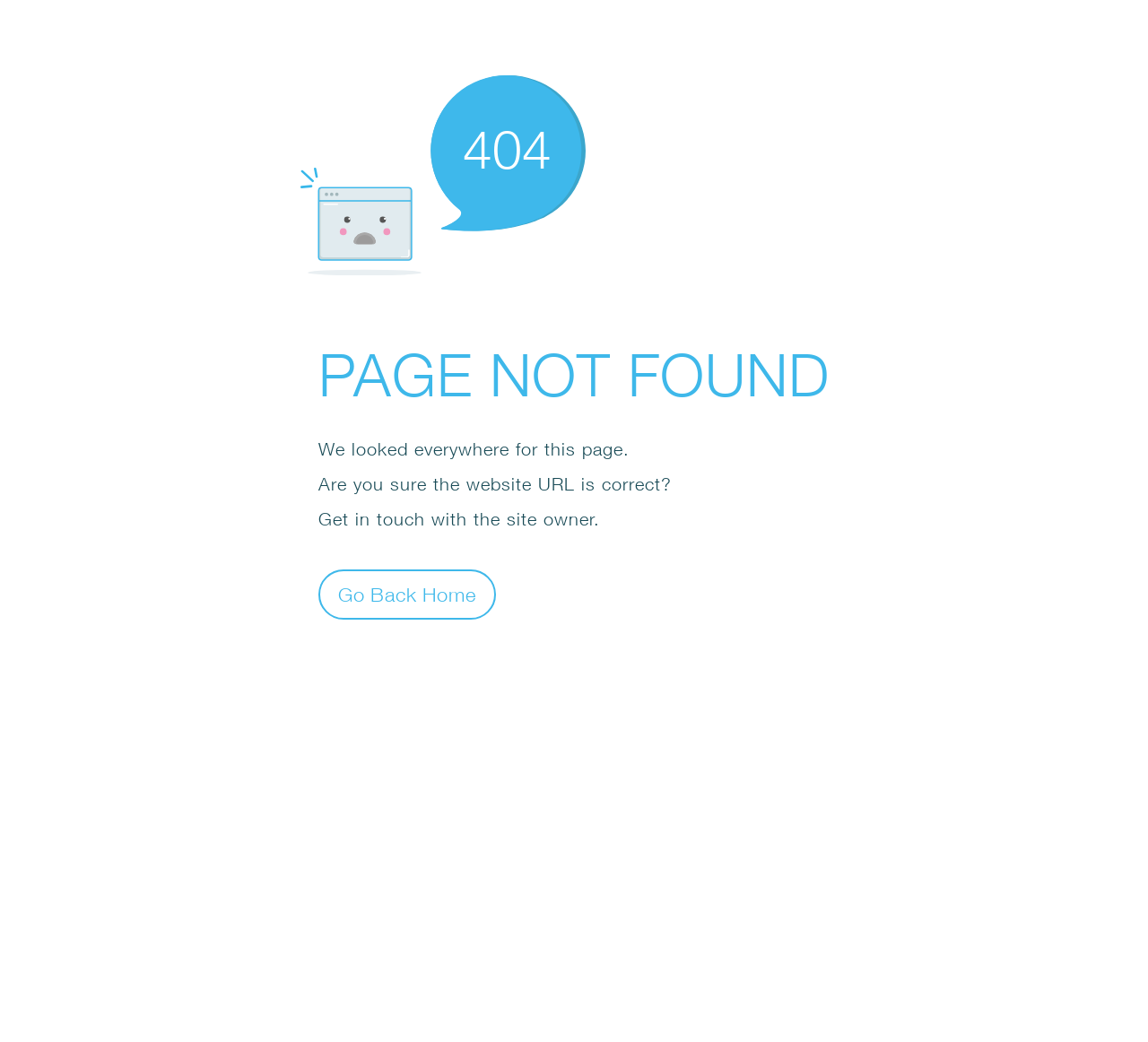What is the suggestion to the user?
Using the screenshot, give a one-word or short phrase answer.

Get in touch with the site owner